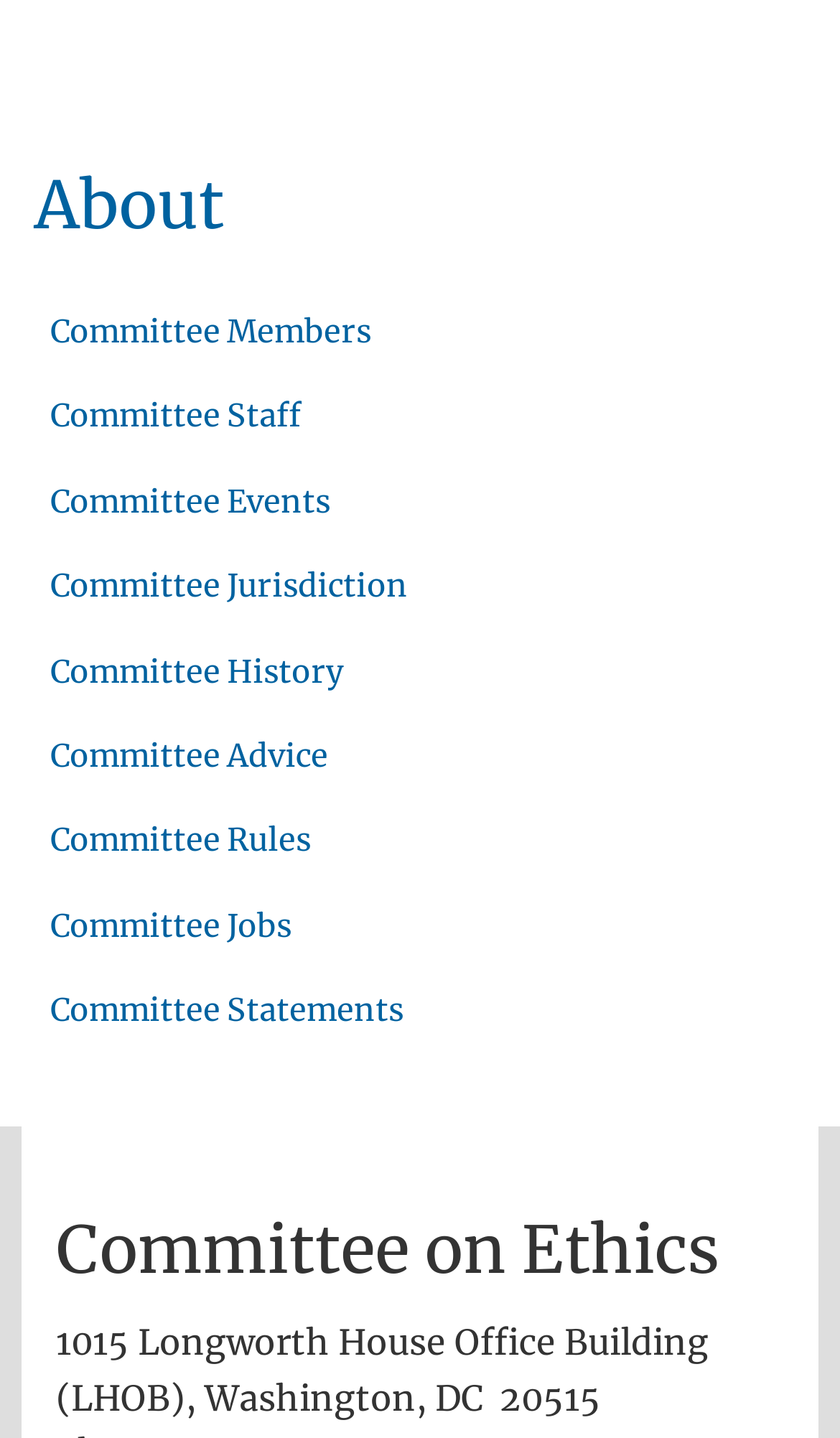Please find the bounding box coordinates of the element's region to be clicked to carry out this instruction: "read Committee History".

[0.059, 0.453, 0.408, 0.48]